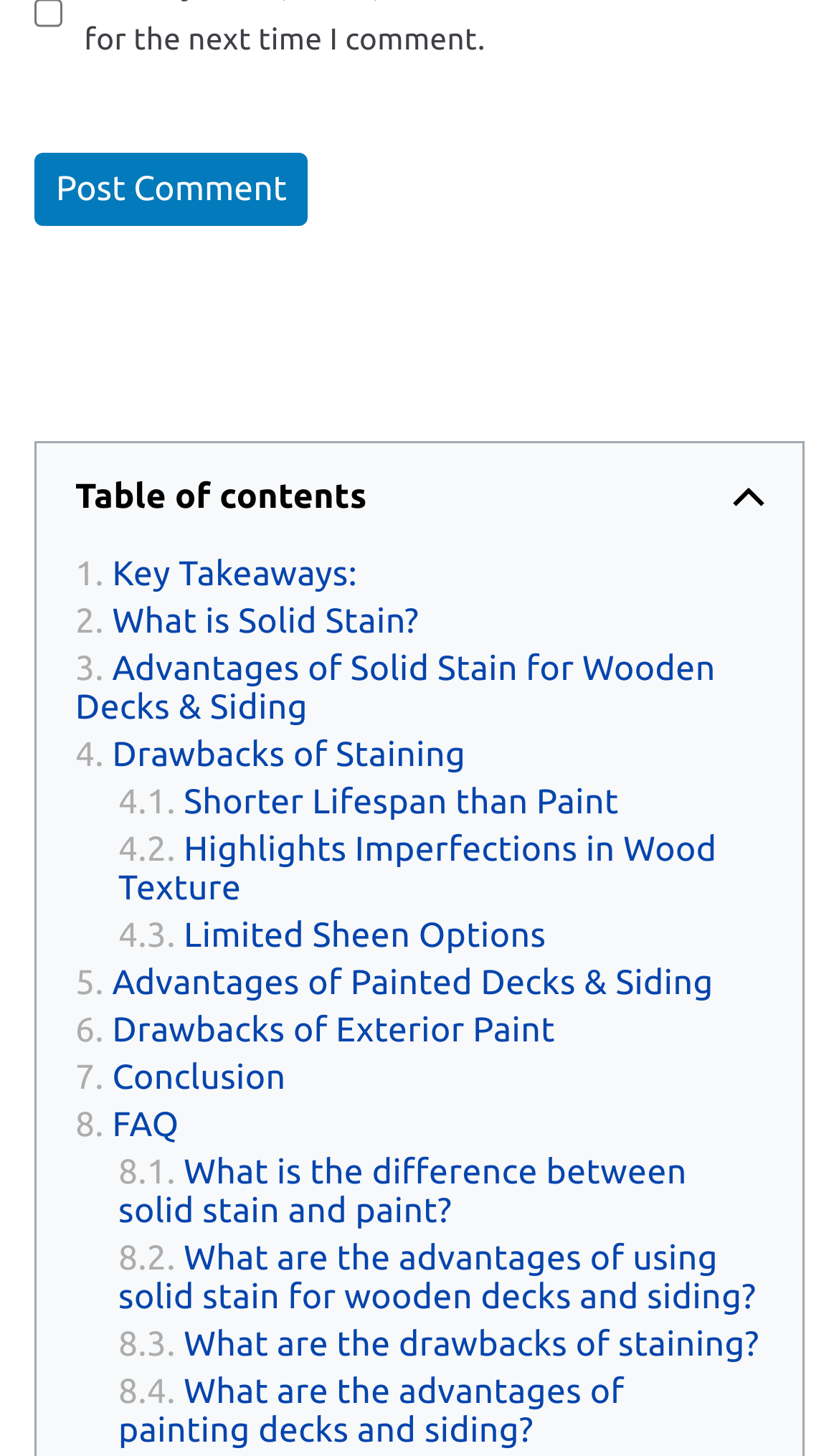Determine the bounding box coordinates of the section I need to click to execute the following instruction: "Read 'Advantages of Solid Stain for Wooden Decks & Siding'". Provide the coordinates as four float numbers between 0 and 1, i.e., [left, top, right, bottom].

[0.09, 0.443, 0.91, 0.503]